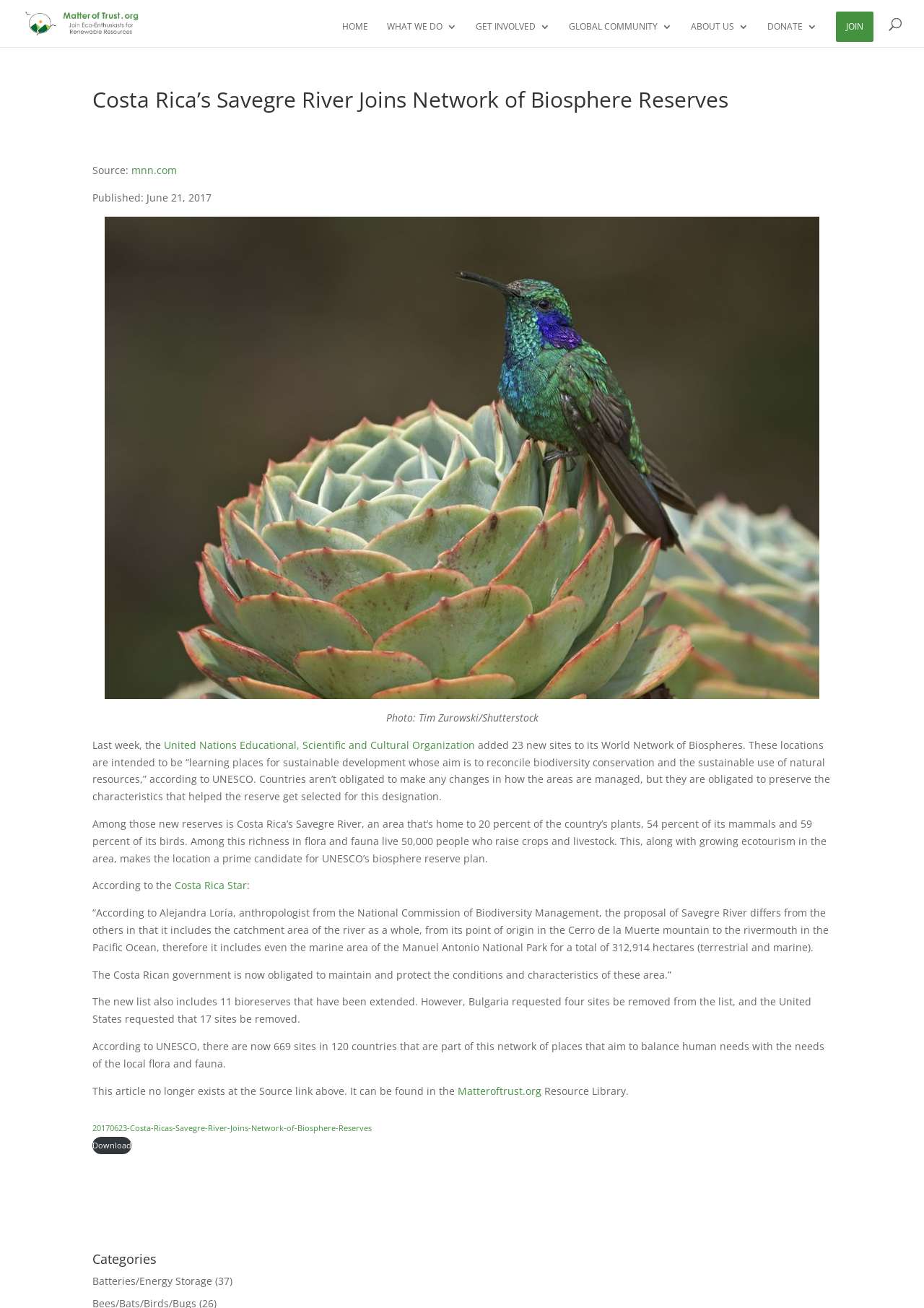Provide the bounding box coordinates for the UI element that is described as: "Get involved".

[0.515, 0.017, 0.595, 0.036]